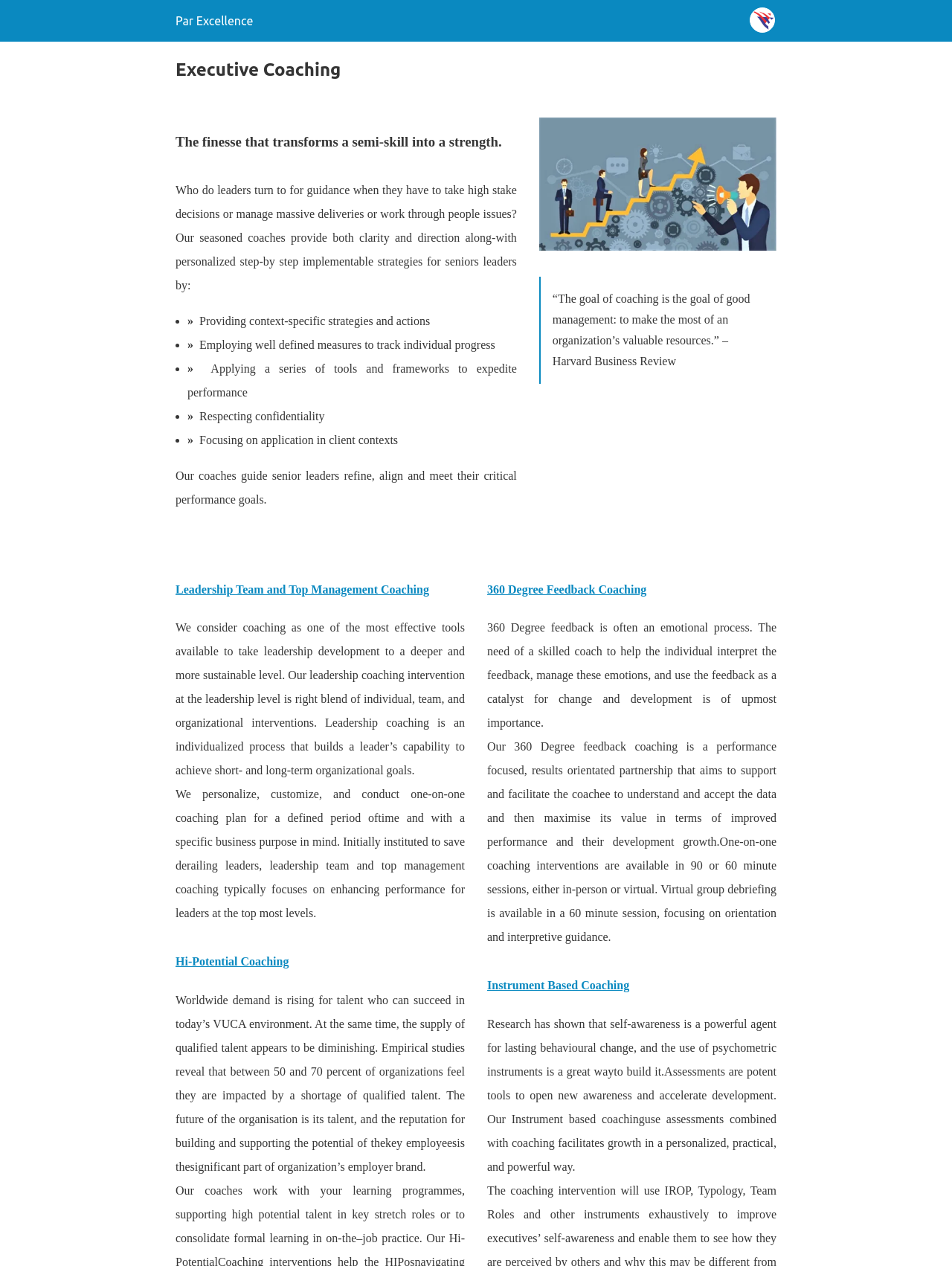Give a one-word or phrase response to the following question: What is the format of one-on-one coaching interventions?

90 or 60 minute sessions